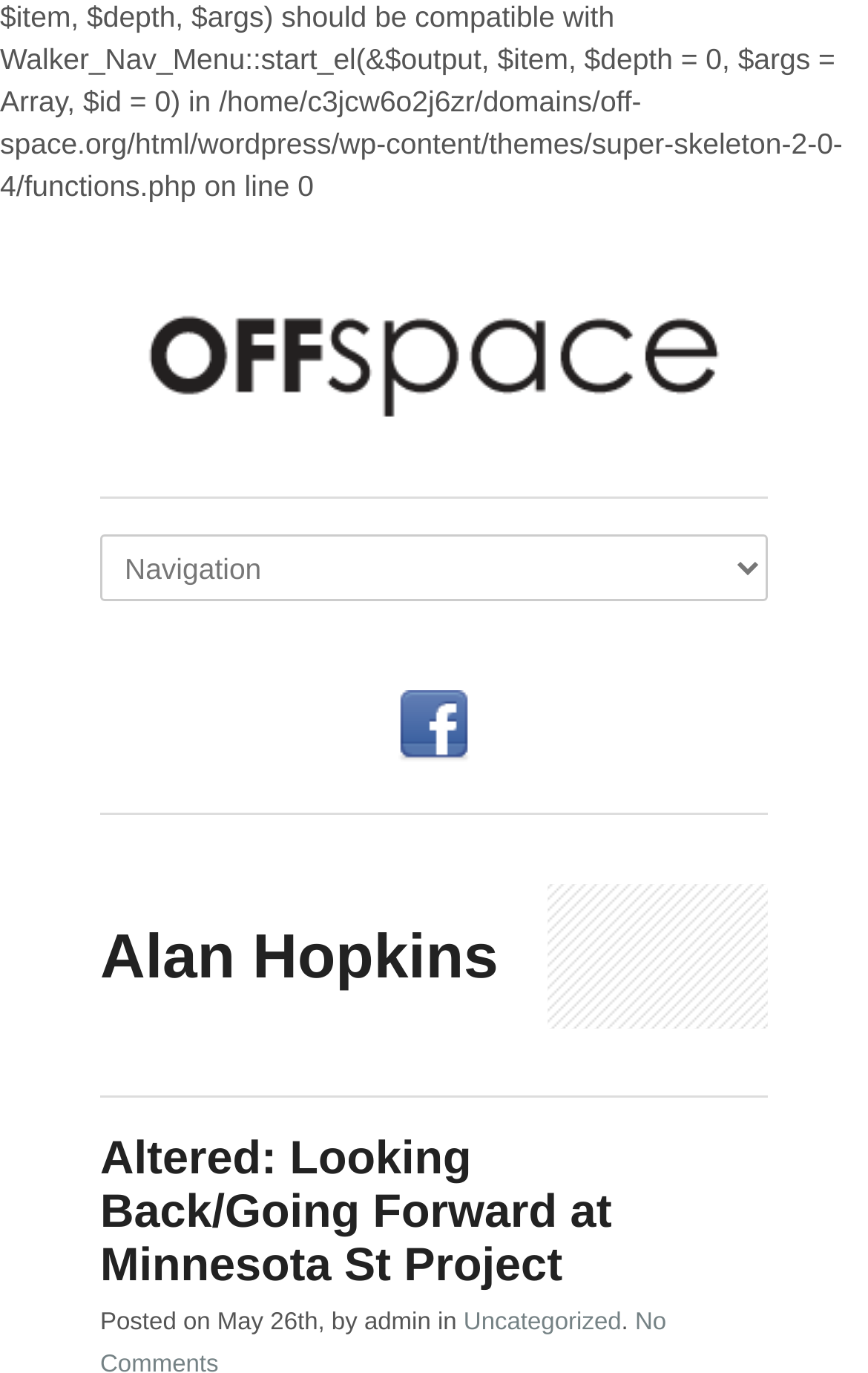Locate the bounding box of the user interface element based on this description: "alt="facebook" title="Facebook"".

[0.459, 0.535, 0.541, 0.559]